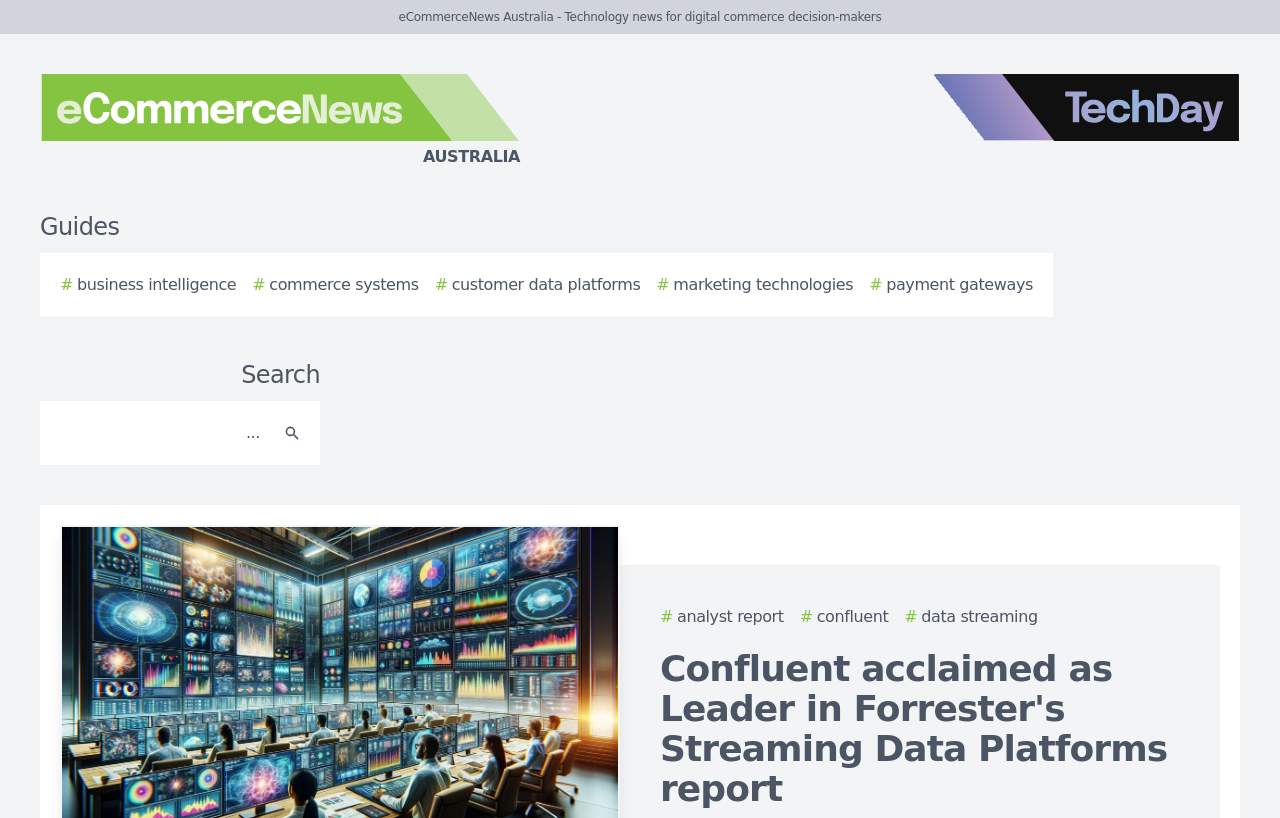Please find the bounding box coordinates of the element that you should click to achieve the following instruction: "Search for something". The coordinates should be presented as four float numbers between 0 and 1: [left, top, right, bottom].

[0.038, 0.5, 0.212, 0.559]